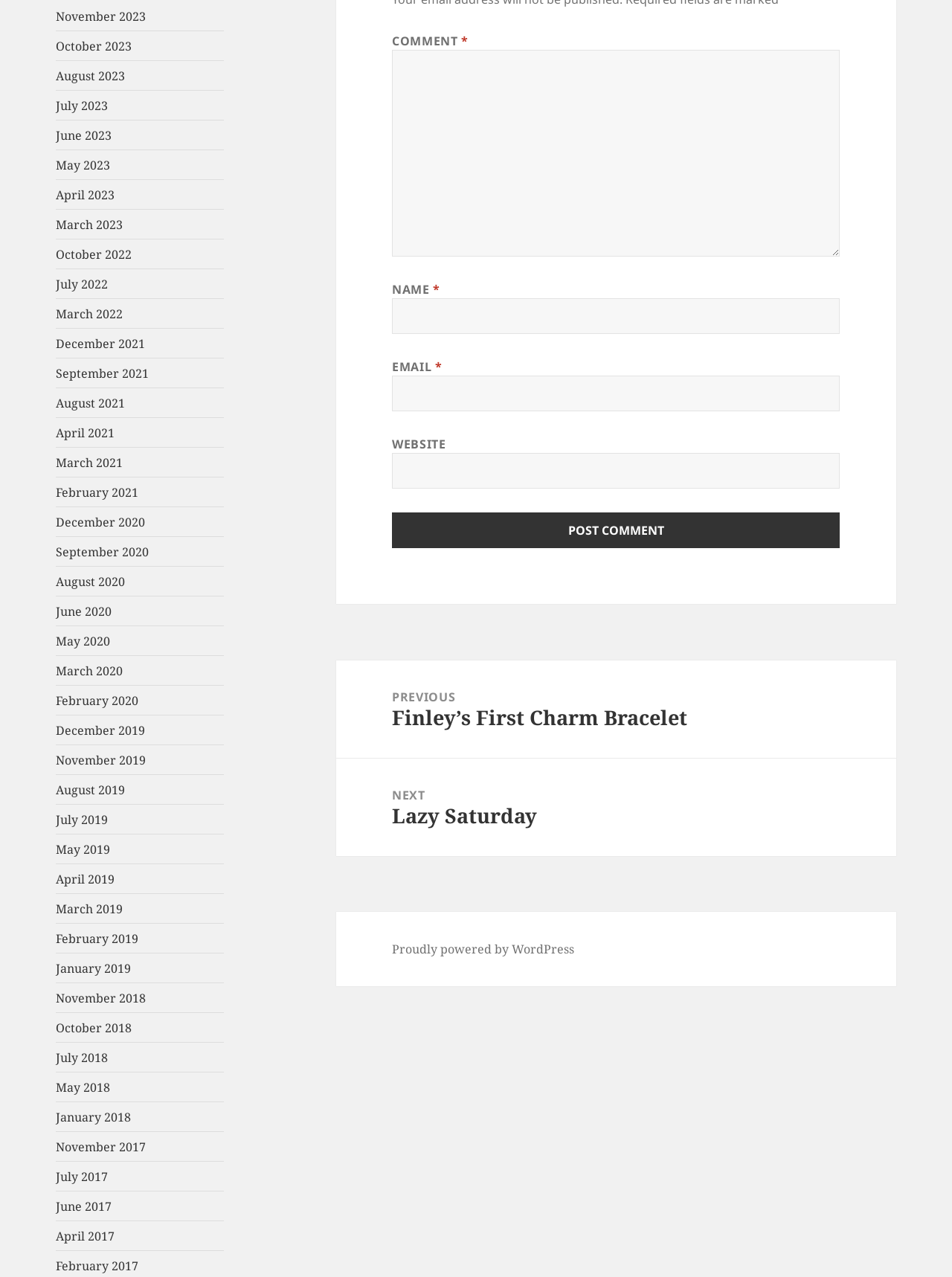Can you specify the bounding box coordinates for the region that should be clicked to fulfill this instruction: "Enter your name in the 'NAME' field".

[0.412, 0.234, 0.882, 0.261]